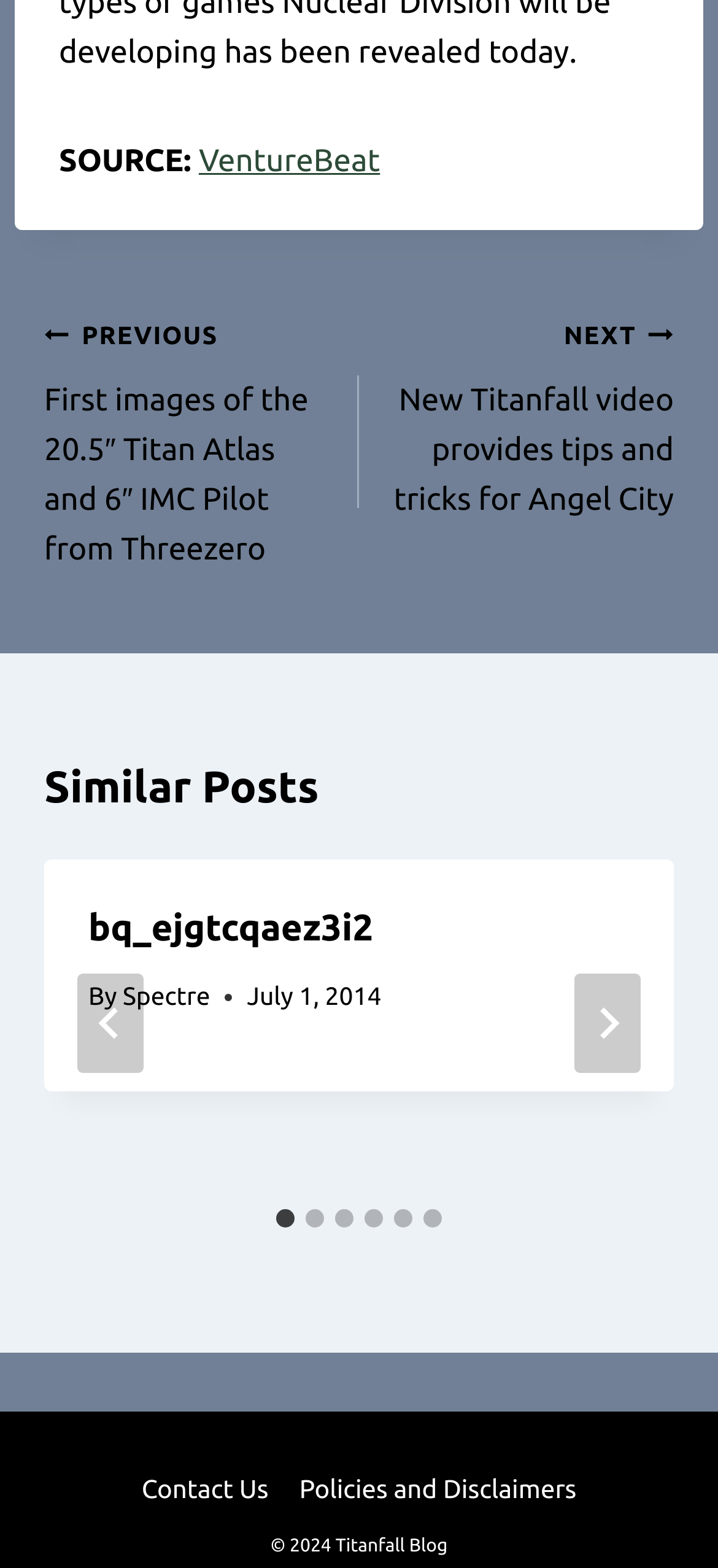Provide the bounding box coordinates for the specified HTML element described in this description: "VentureBeat". The coordinates should be four float numbers ranging from 0 to 1, in the format [left, top, right, bottom].

[0.277, 0.092, 0.529, 0.114]